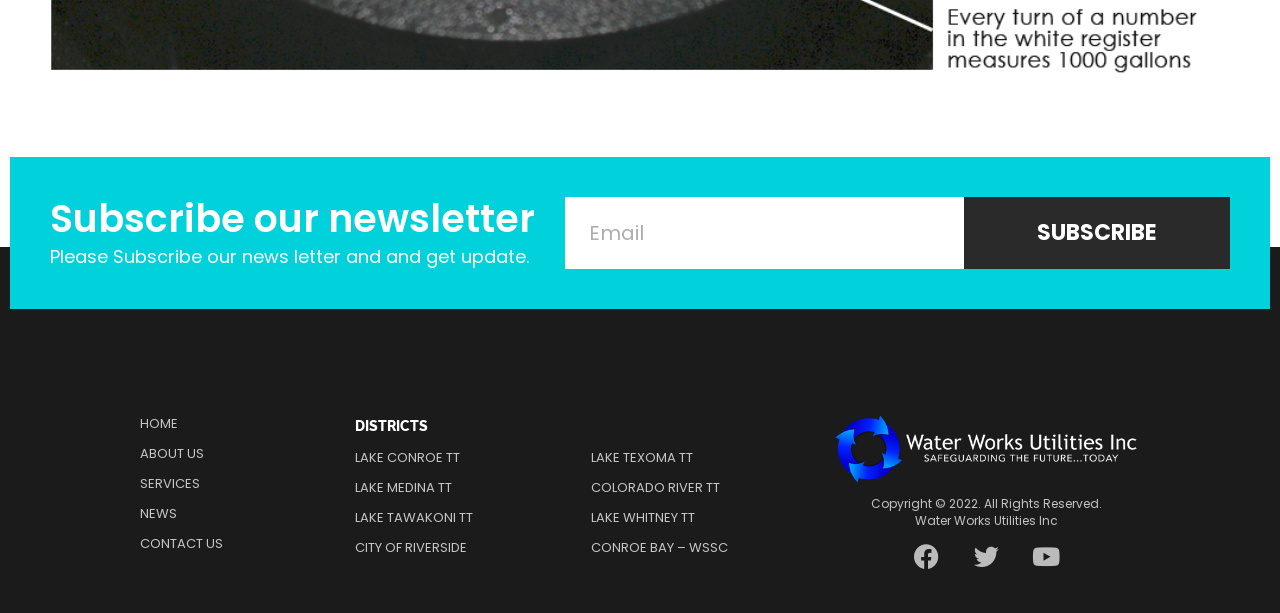Please determine the bounding box coordinates of the section I need to click to accomplish this instruction: "Read about Lake Conroe TT".

[0.278, 0.723, 0.446, 0.772]